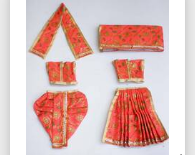Answer in one word or a short phrase: 
What type of skirt is part of the outfit?

Lehenga-style